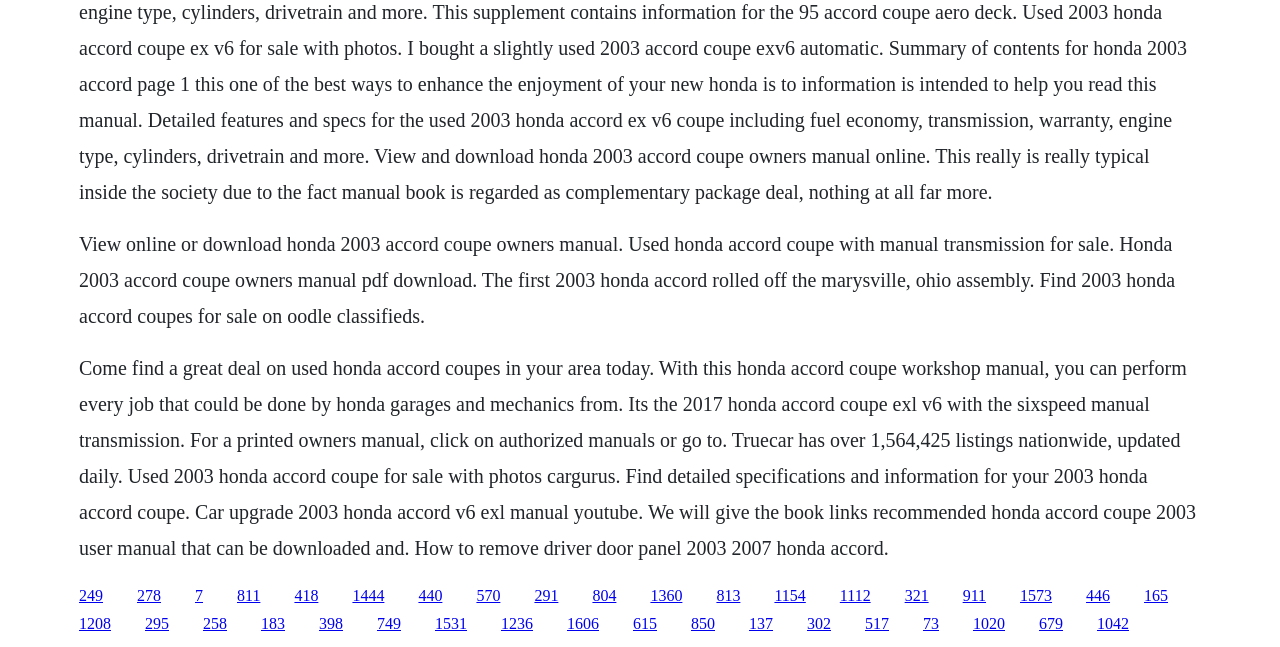Reply to the question with a single word or phrase:
What is the transmission type mentioned?

Manual